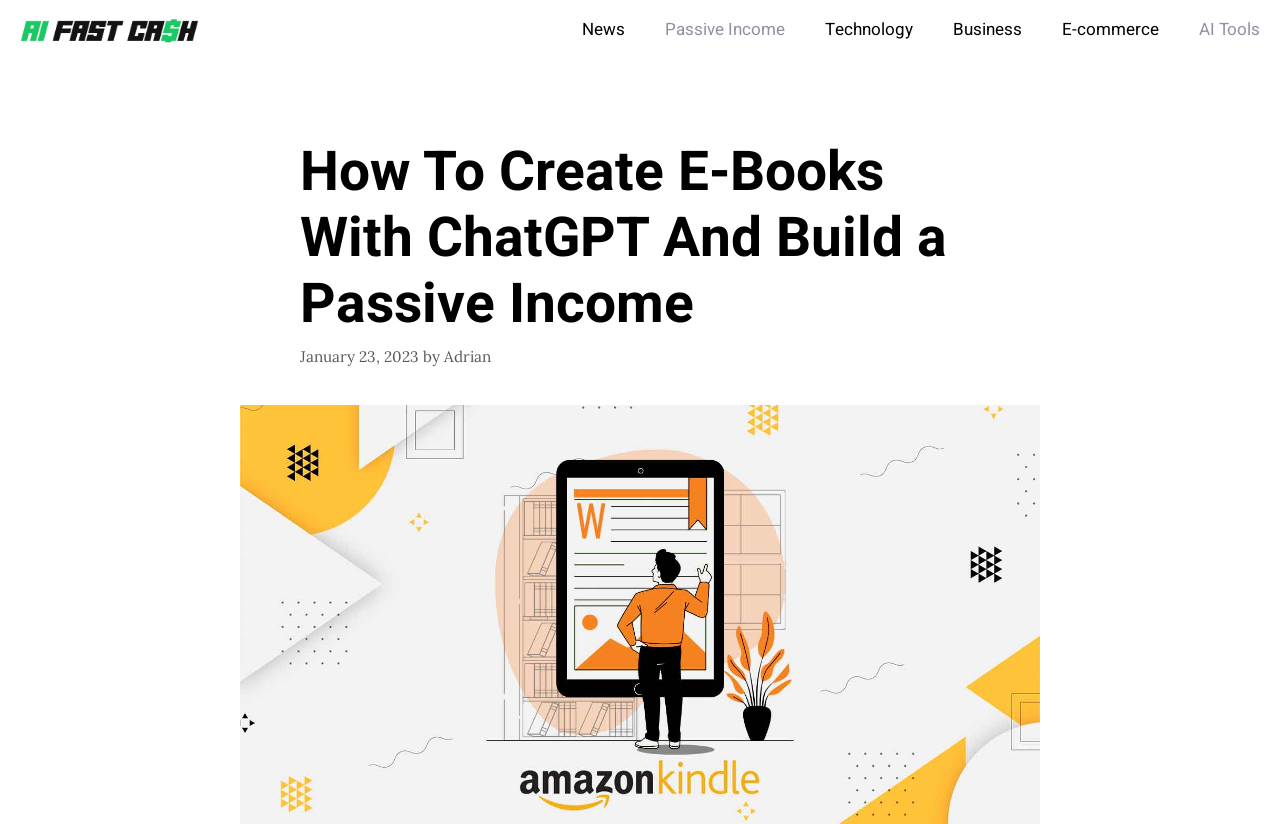Observe the image and answer the following question in detail: When was the article published?

I found the answer by examining the article's header section, where I saw a time element with the specified date.